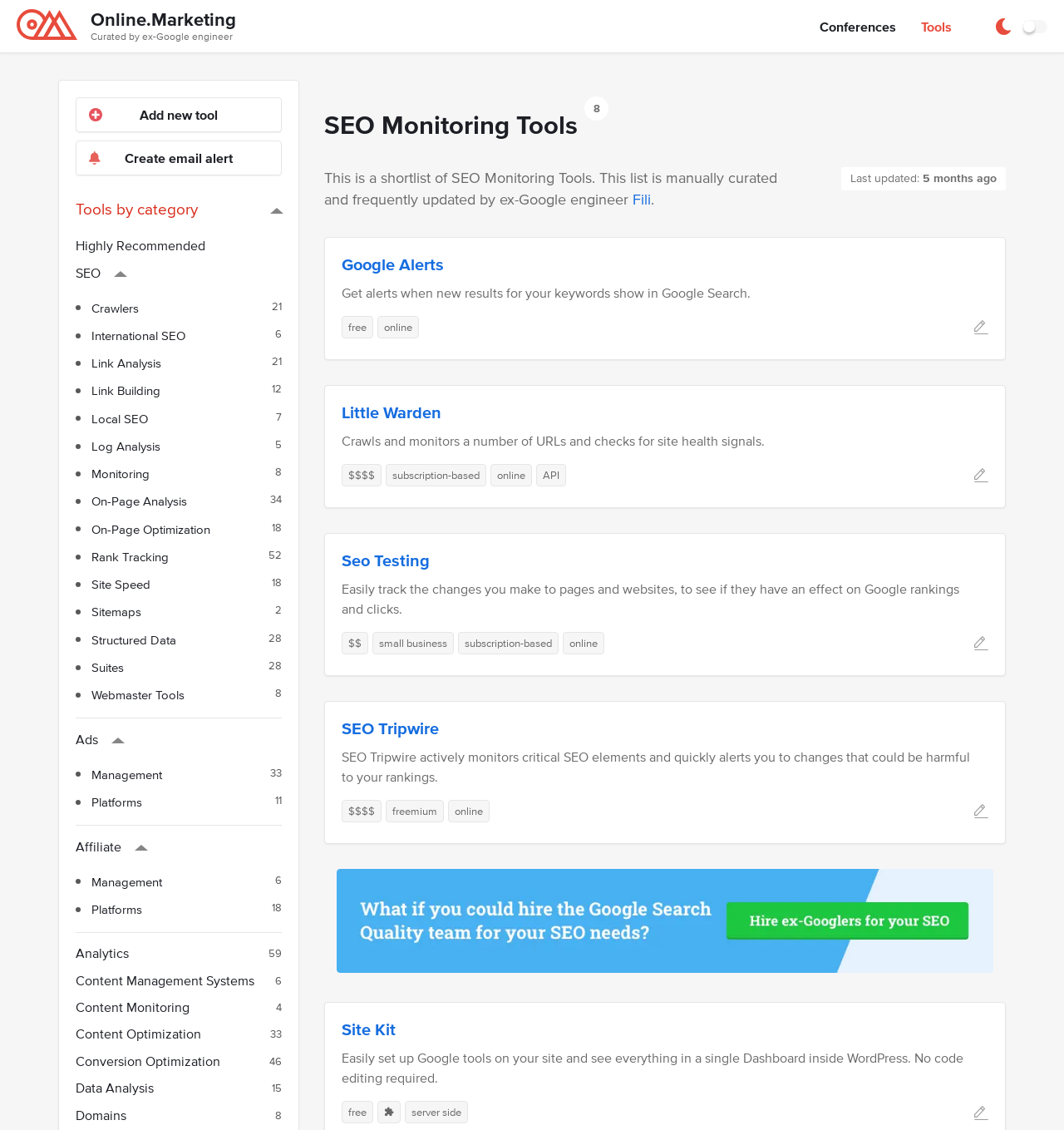What is the name of the first SEO monitoring tool listed?
Please interpret the details in the image and answer the question thoroughly.

The first SEO monitoring tool listed on the webpage is Google Alerts, which is described as a tool that provides alerts when new results for specific keywords show up in Google Search.